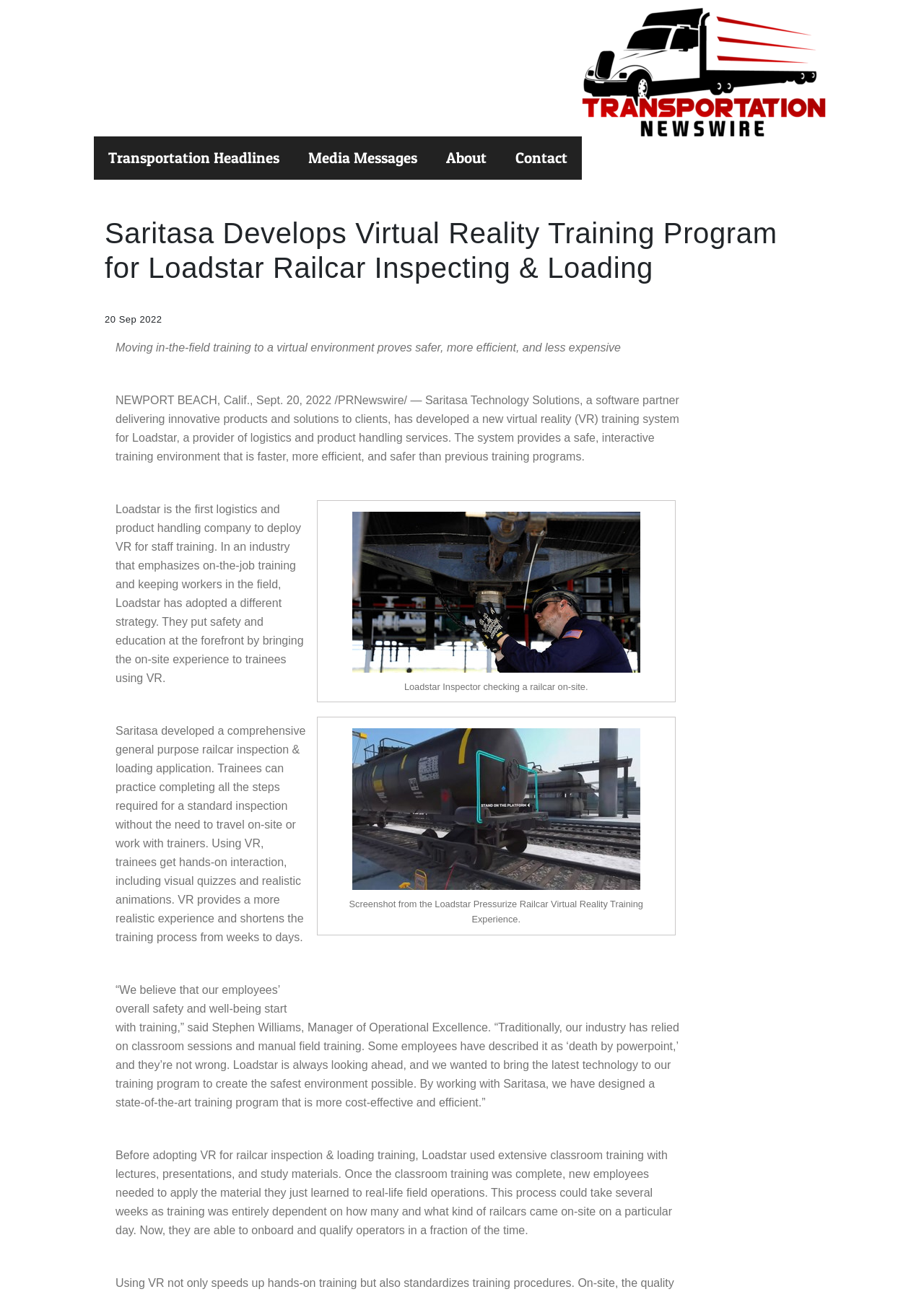Provide the bounding box coordinates, formatted as (top-left x, top-left y, bottom-right x, bottom-right y), with all values being floating point numbers between 0 and 1. Identify the bounding box of the UI element that matches the description: alt="Transportation Newswire"

[0.625, 0.05, 0.898, 0.059]